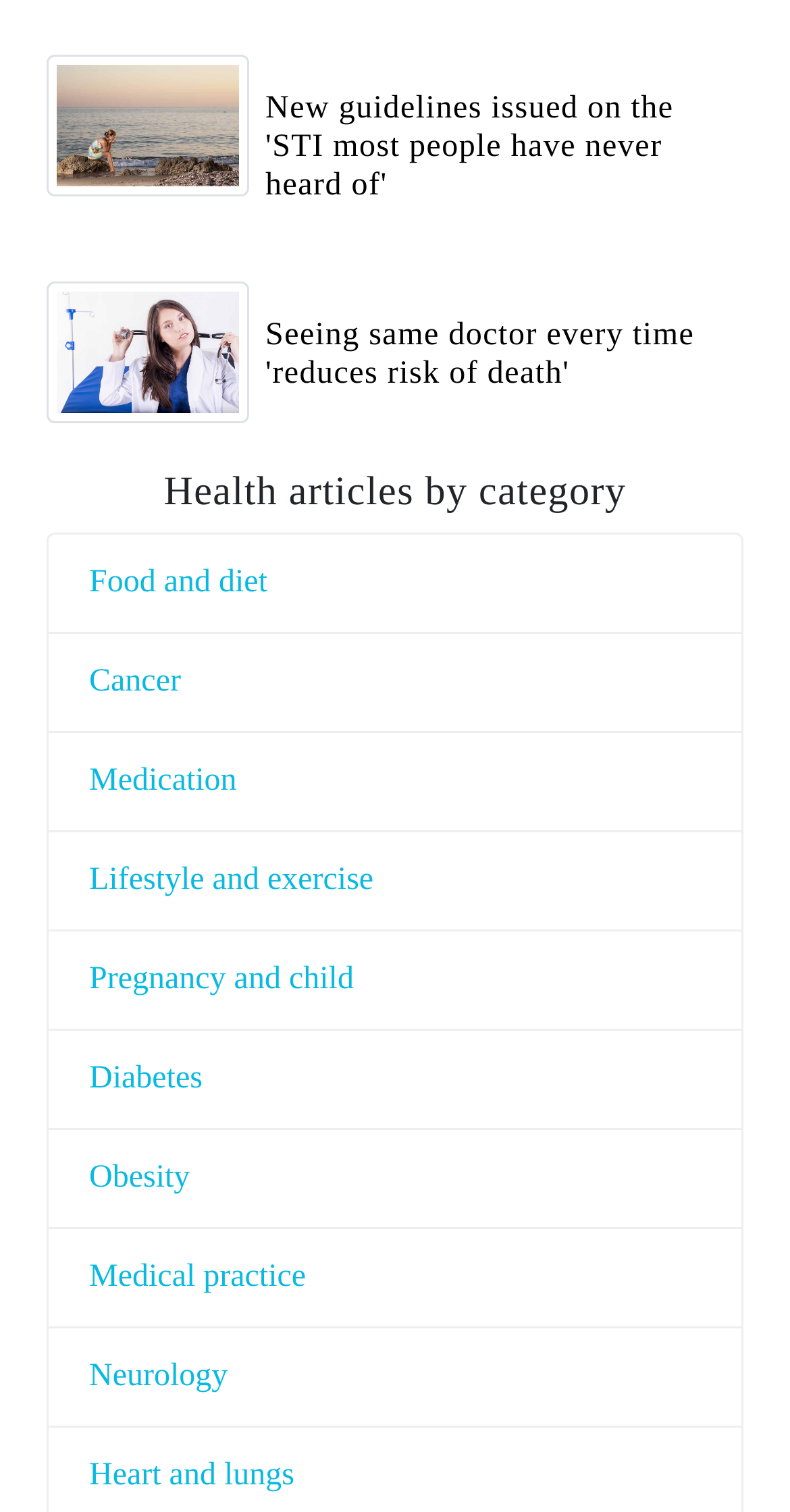Look at the image and answer the question in detail:
What is the topic of the second news article?

The second news article is about how seeing the same doctor every time might reduce the risk of death, as indicated by the image and heading elements below the first news article.